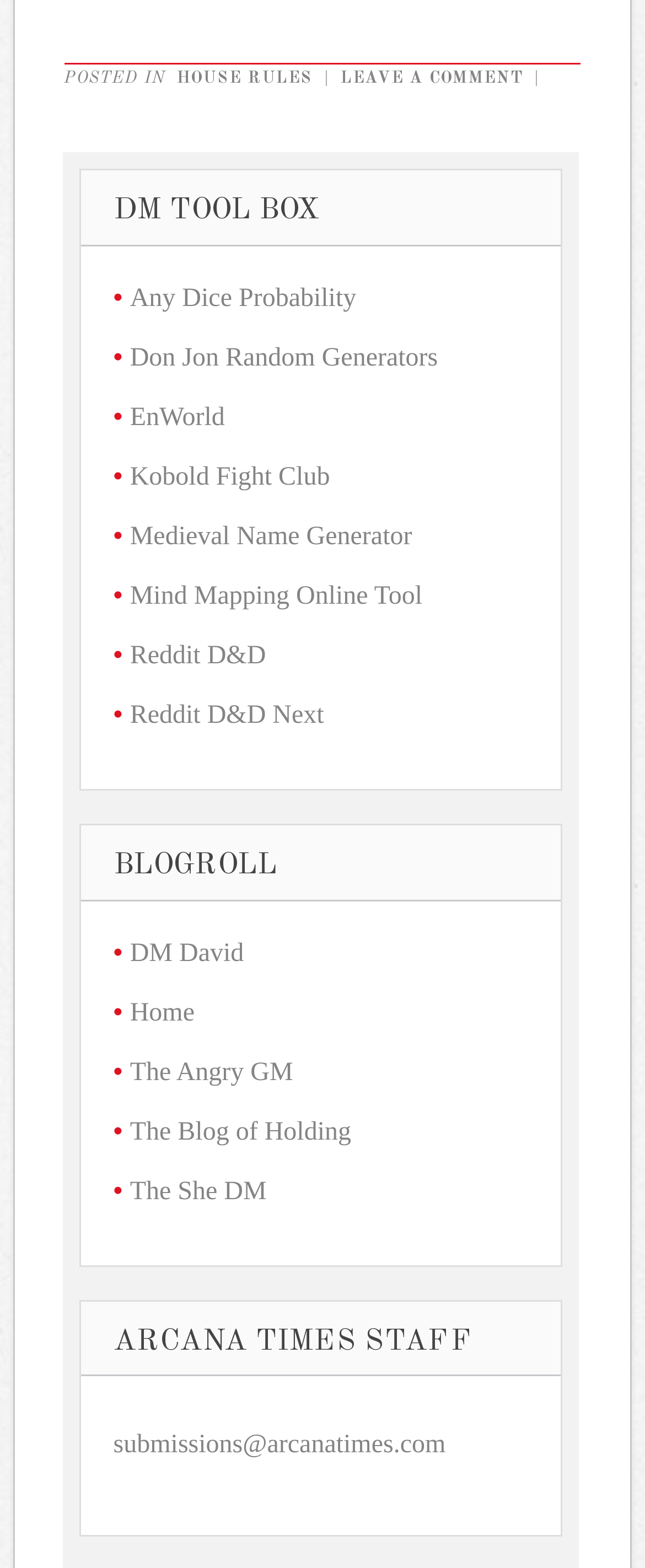What is the category of 'The Angry GM'?
Answer the question with detailed information derived from the image.

The link 'The Angry GM' is located under the heading 'BLOGROLL', which suggests that it belongs to this category.